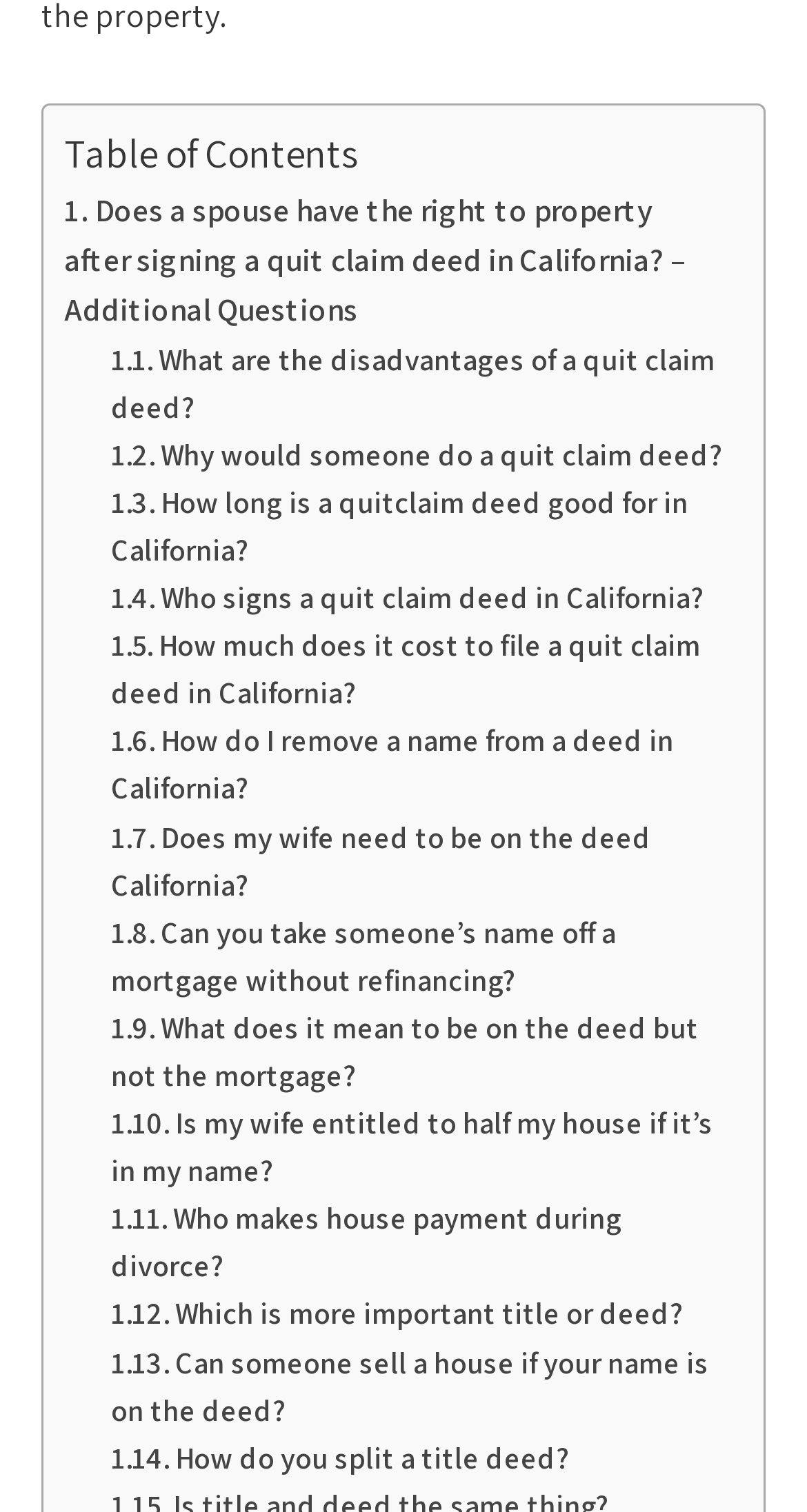What is the main topic of this webpage?
Please give a detailed answer to the question using the information shown in the image.

Based on the links provided on the webpage, it appears that the main topic is related to quit claim deeds, specifically in California, and various questions and scenarios related to it.